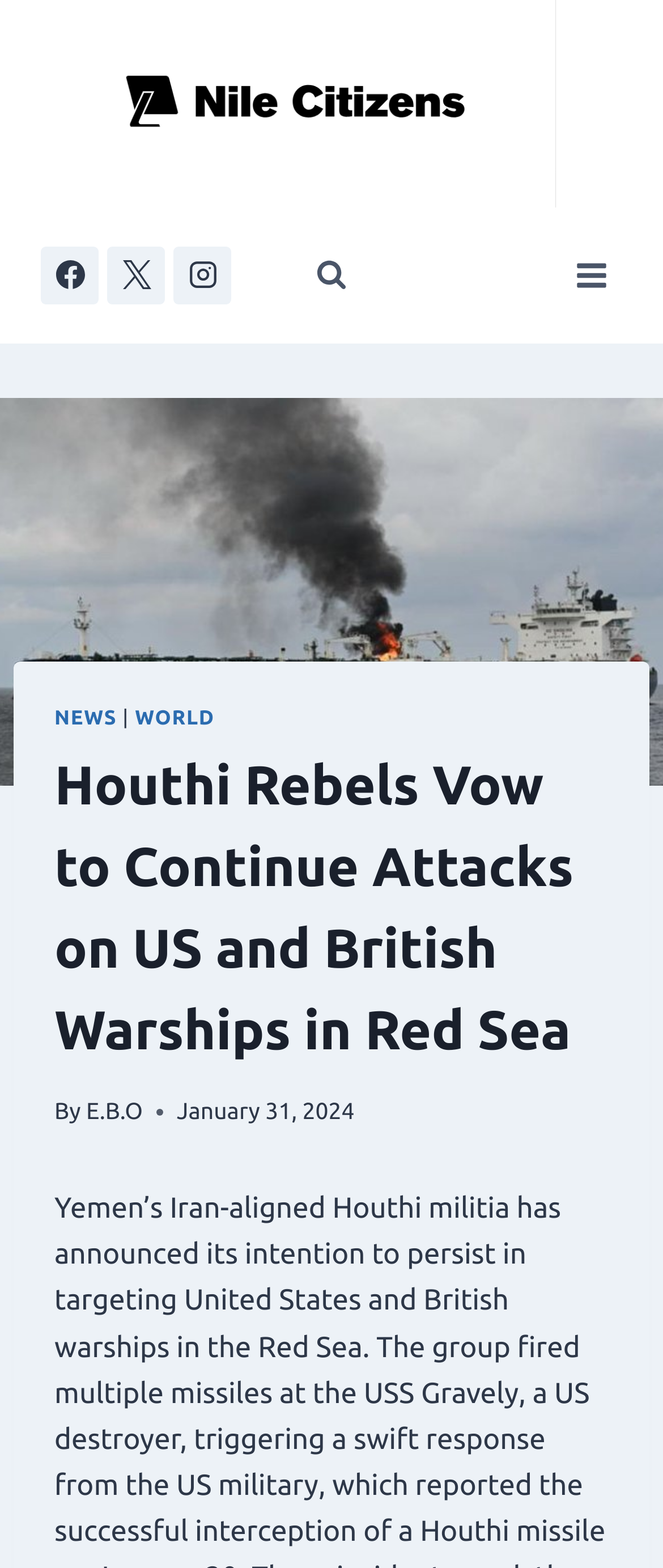What is the author's name of the news article?
Based on the image, answer the question with a single word or brief phrase.

E.B.O